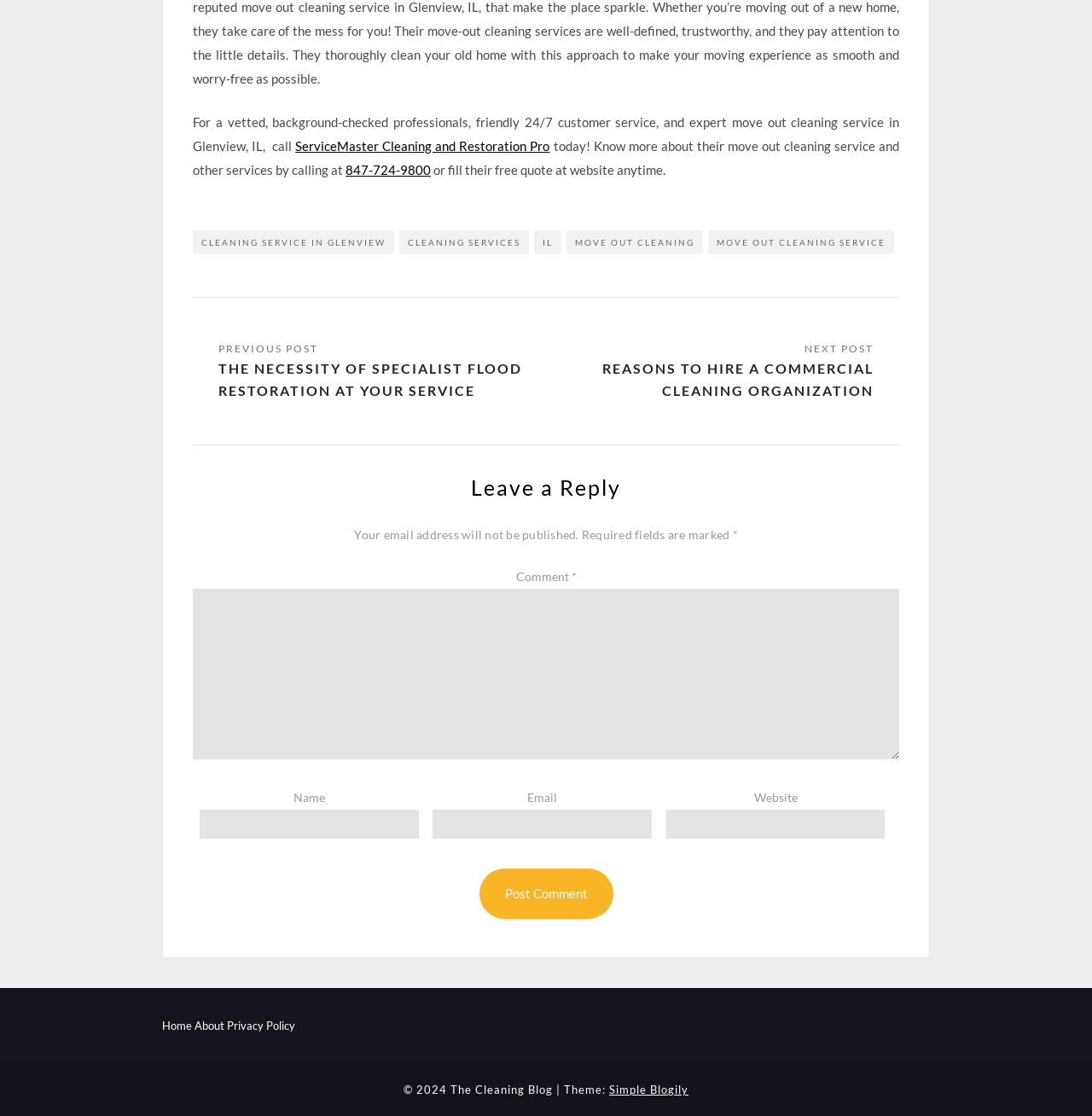Provide the bounding box coordinates for the UI element that is described by this text: "Home". The coordinates should be in the form of four float numbers between 0 and 1: [left, top, right, bottom].

None